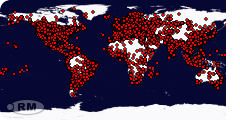Provide a comprehensive description of the image.

This image presents a world map dominated by a dark blue background, highlighting various regions with clusters of red dots scattered across the continents. These red dots likely represent significant archaeological sites or historical markers, emphasizing the global distribution of early human activity and cultural development. The sparse white areas could indicate regions less prominent in ancient human settlement, potentially serving as a contrast to the densely populated red-marked areas. This map visually encapsulates the spread of human innovation and settlement around the world, inviting further exploration into the rich history and cultural significance behind each location represented.